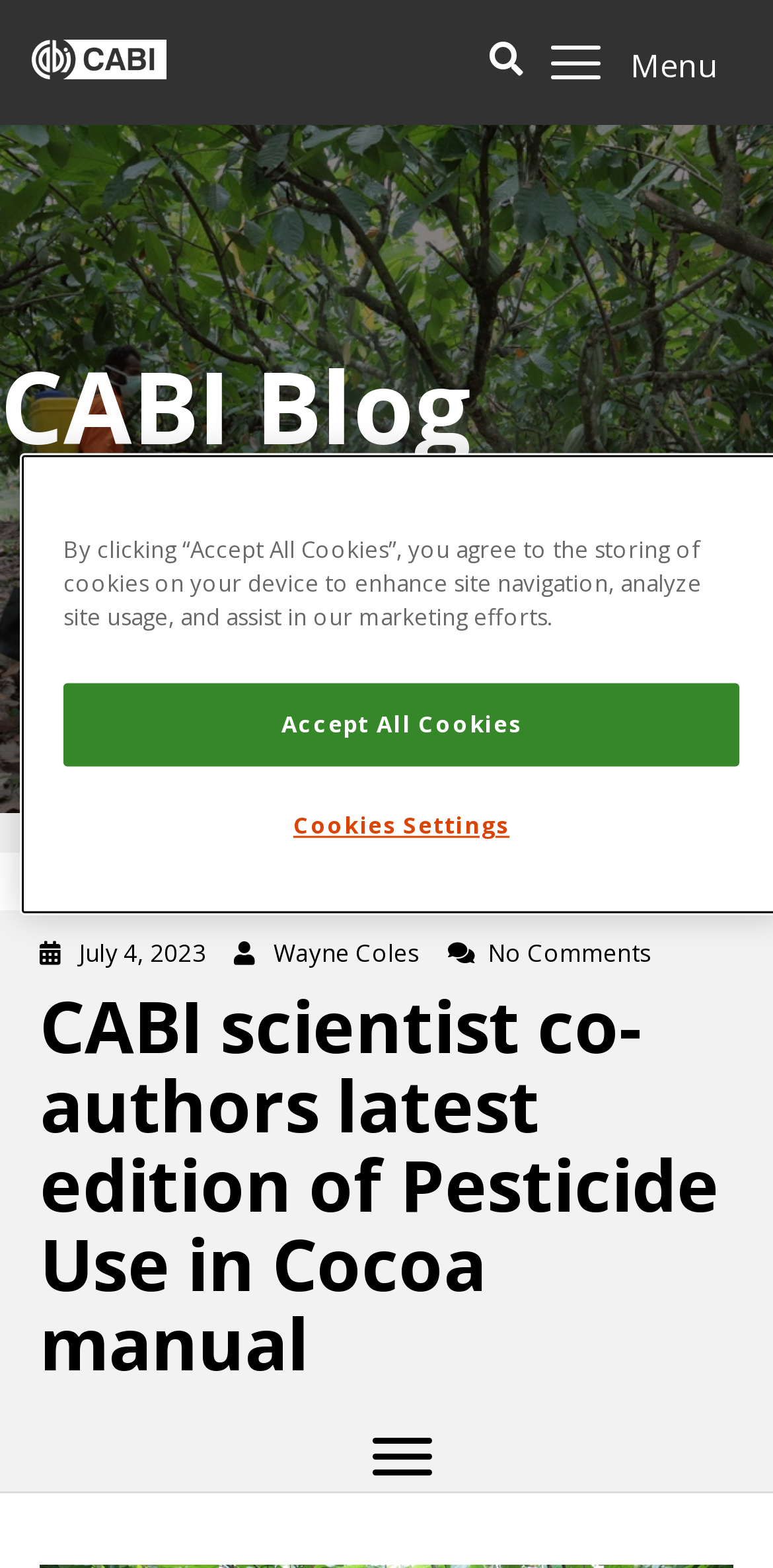Locate the bounding box coordinates for the element described below: "Accept All Cookies". The coordinates must be four float values between 0 and 1, formatted as [left, top, right, bottom].

[0.082, 0.436, 0.956, 0.489]